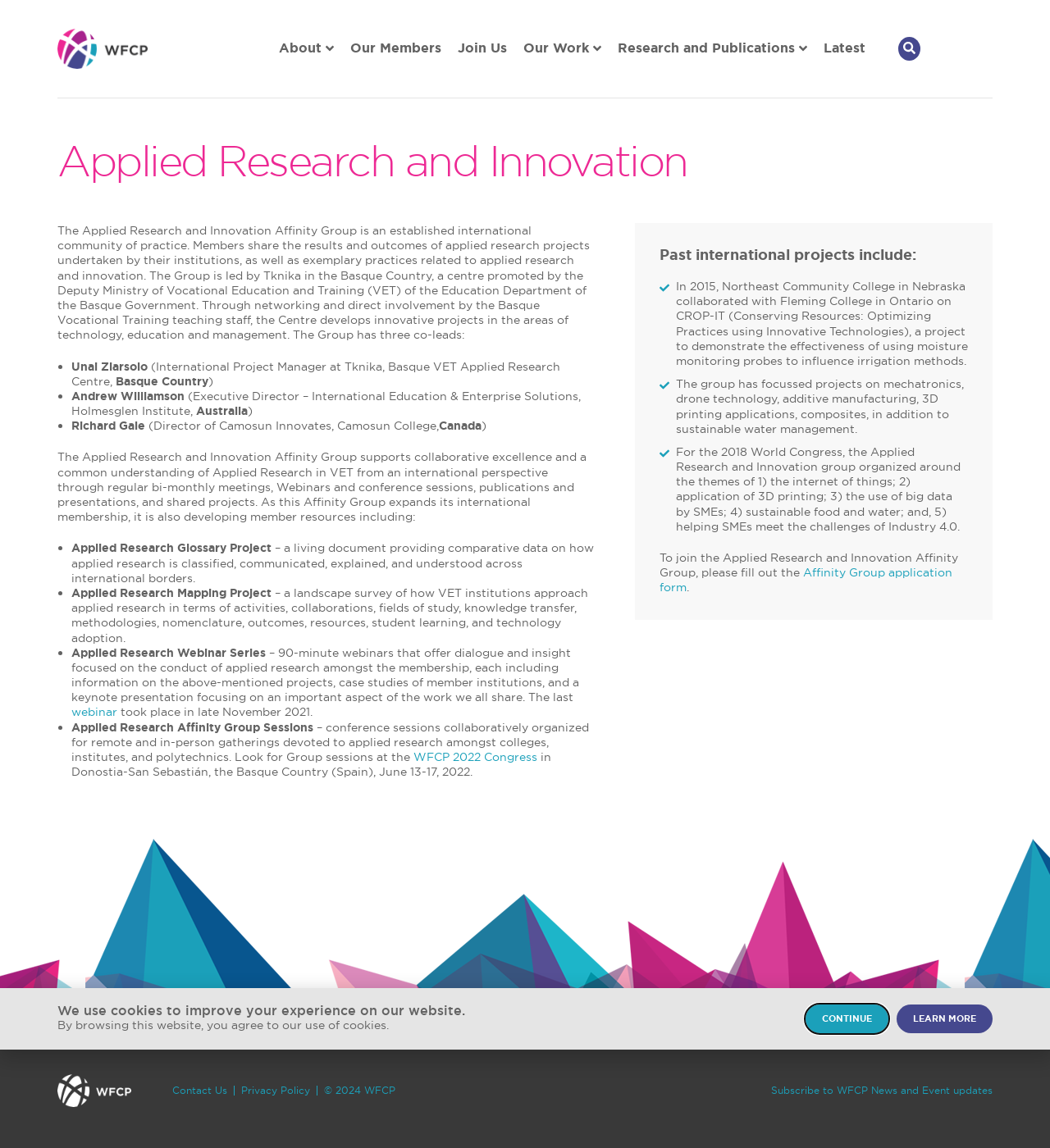Give a short answer to this question using one word or a phrase:
How many co-leads does the Group have?

Three